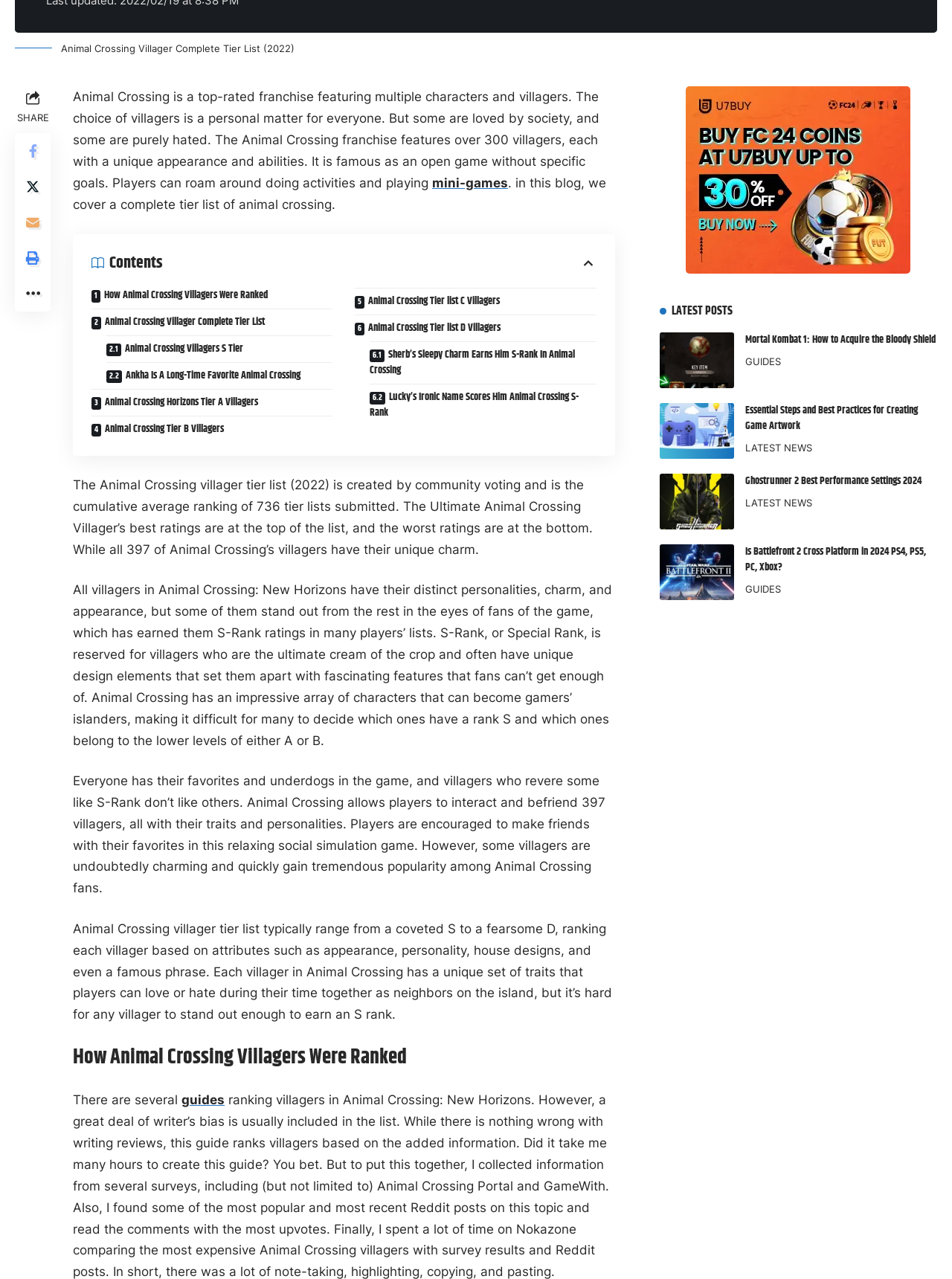Based on the description "Animal Crossing Tier B Villagers", find the bounding box of the specified UI element.

[0.096, 0.325, 0.349, 0.346]